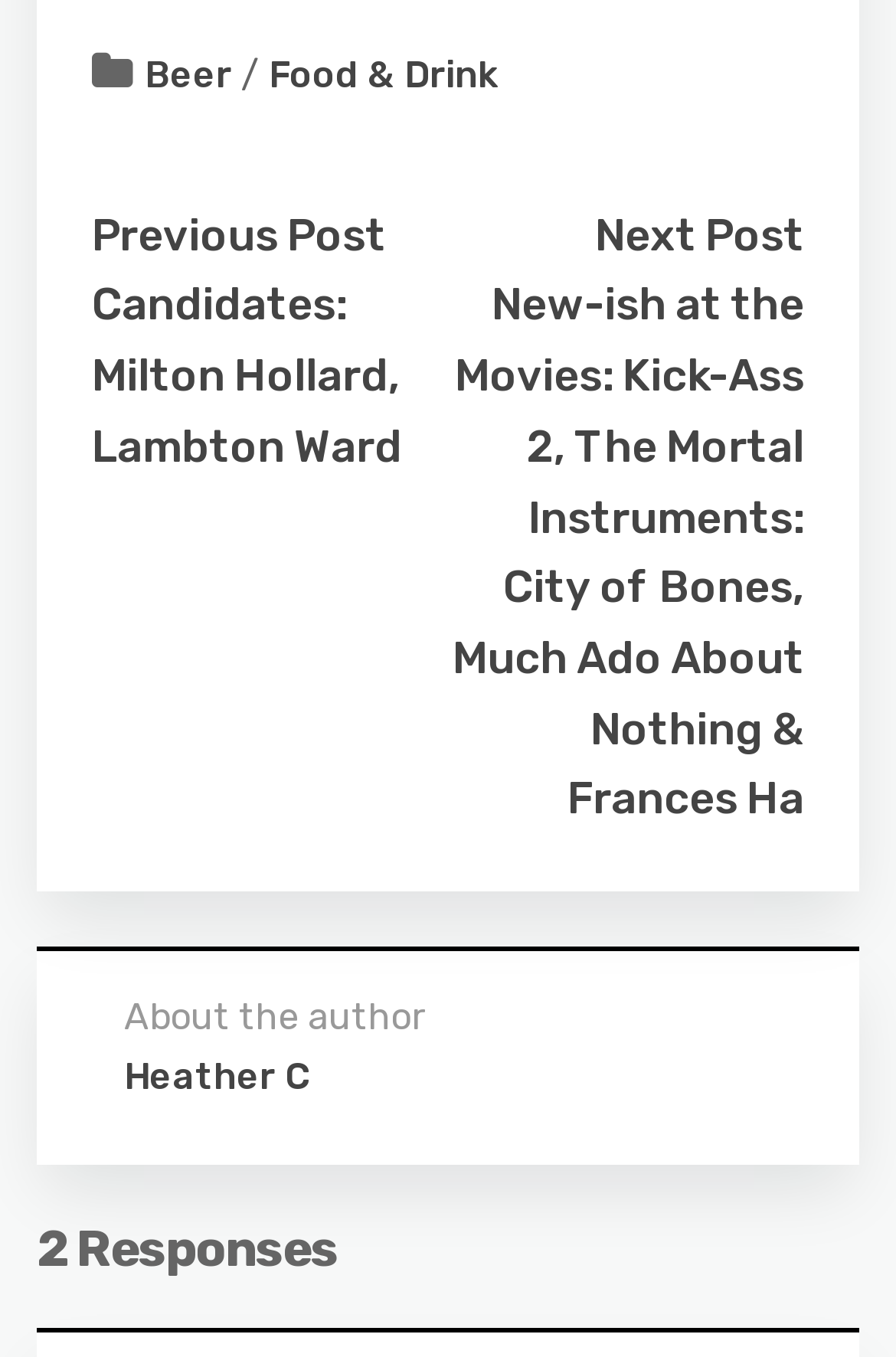Predict the bounding box coordinates for the UI element described as: "Next Post". The coordinates should be four float numbers between 0 and 1, presented as [left, top, right, bottom].

[0.664, 0.154, 0.897, 0.192]